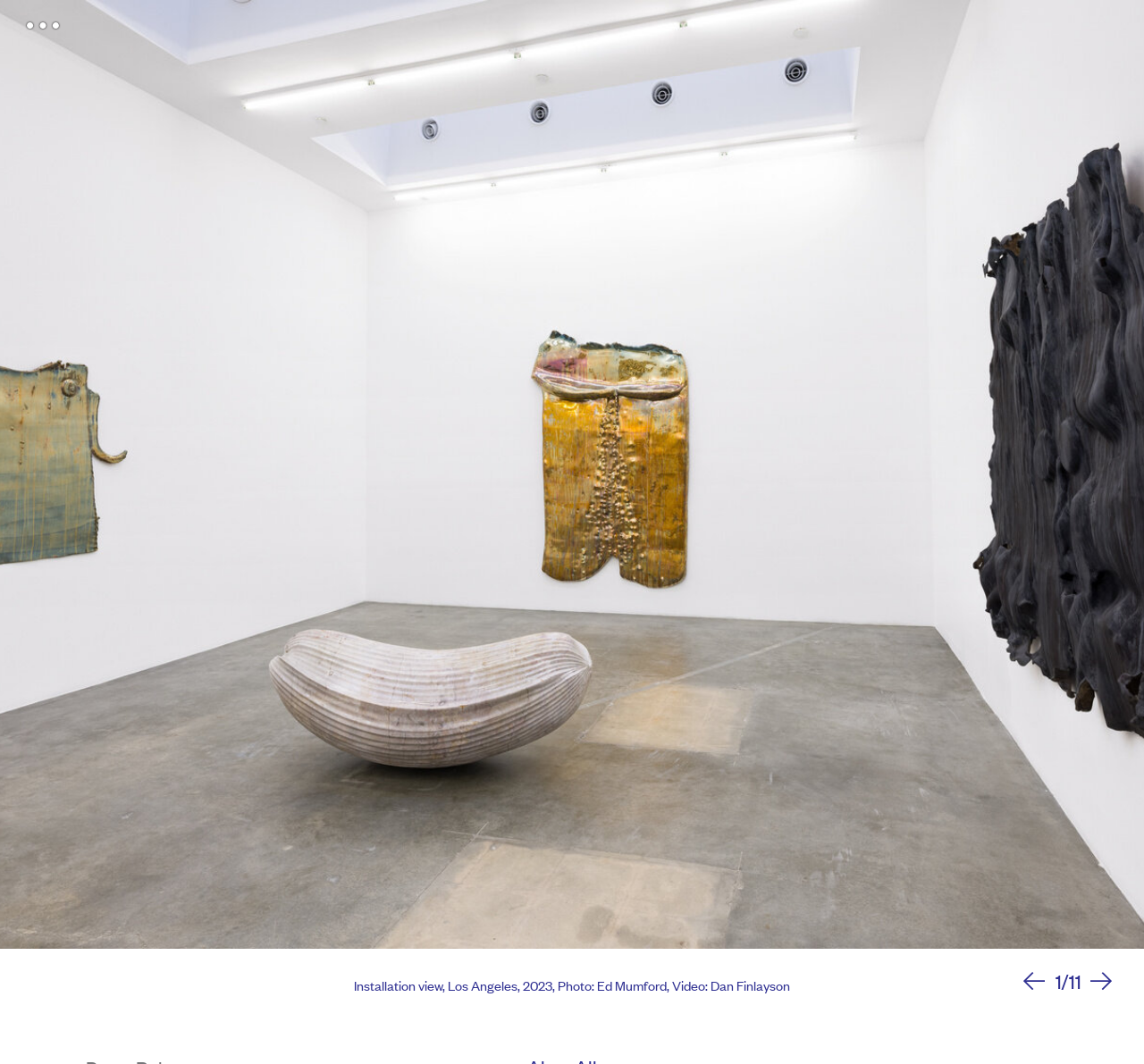Provide a short answer to the following question with just one word or phrase: What is the ratio of the figure element to the root element?

1.0